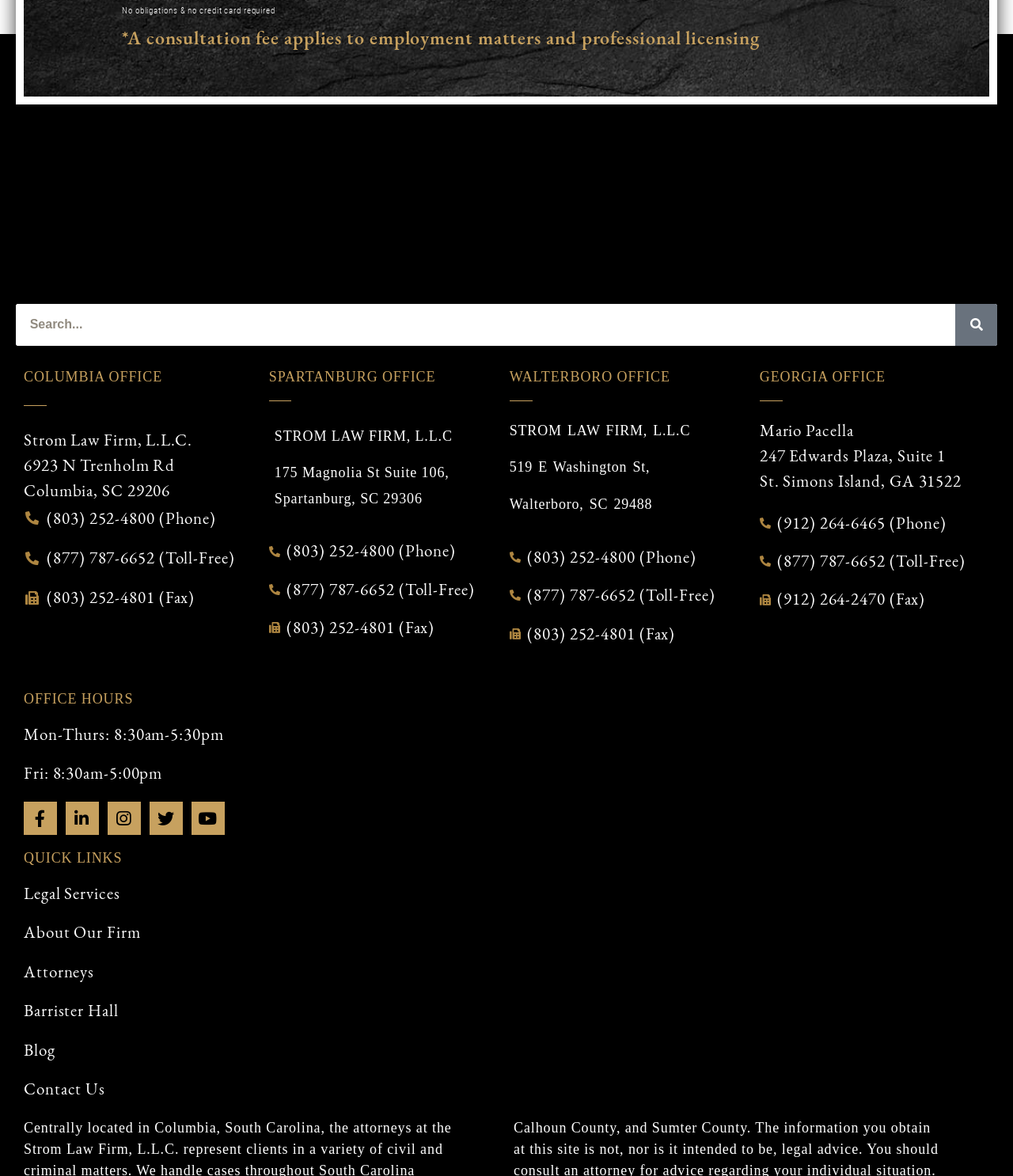Highlight the bounding box coordinates of the element you need to click to perform the following instruction: "Call the Spartanburg office."

[0.265, 0.458, 0.45, 0.48]